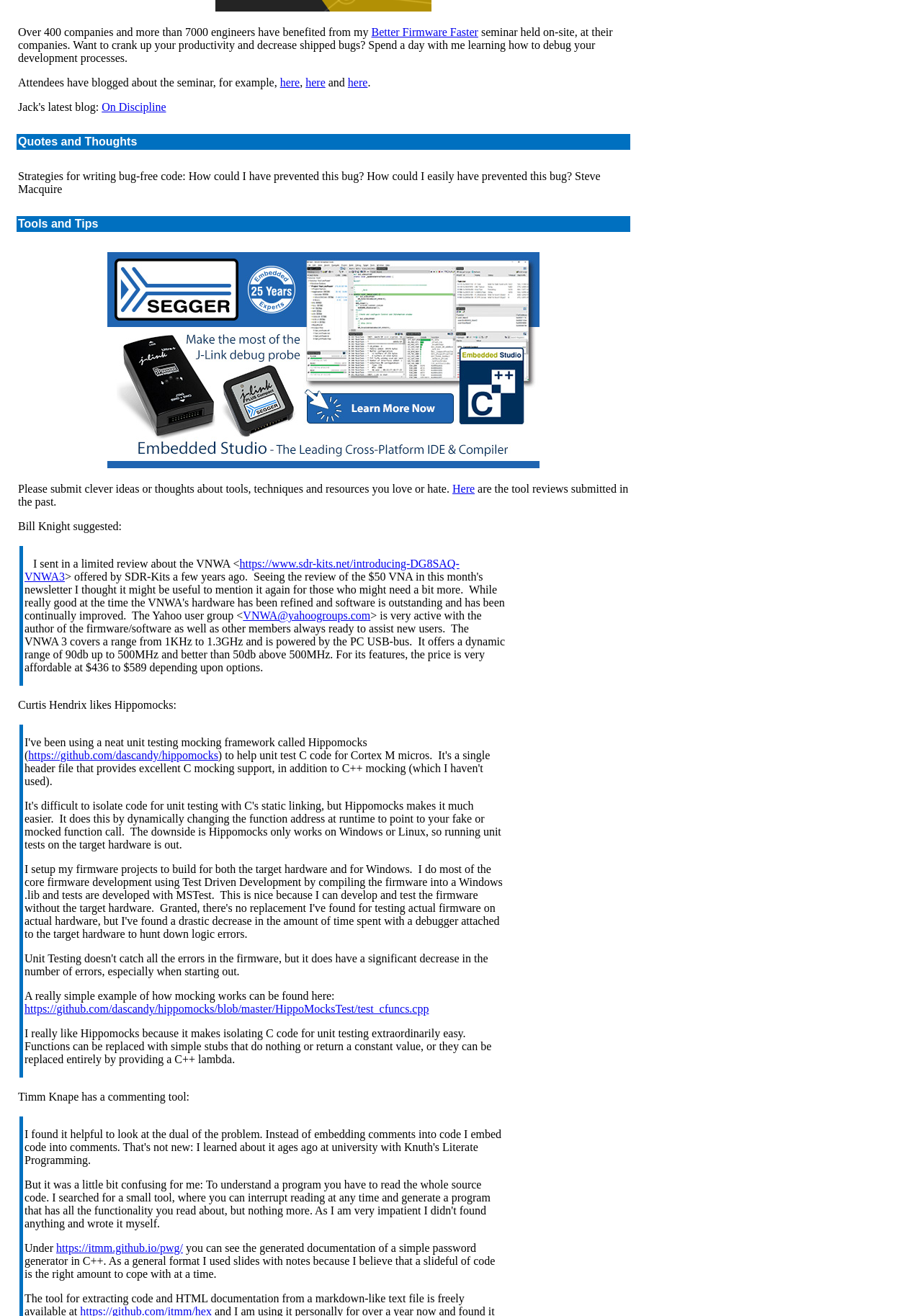What is the name of the IDE mentioned?
Please answer the question with a detailed and comprehensive explanation.

The link element with OCR text 'SEGGER Embedded Studio The leading cross platform IDE' suggests that the name of the IDE mentioned is SEGGER Embedded Studio.